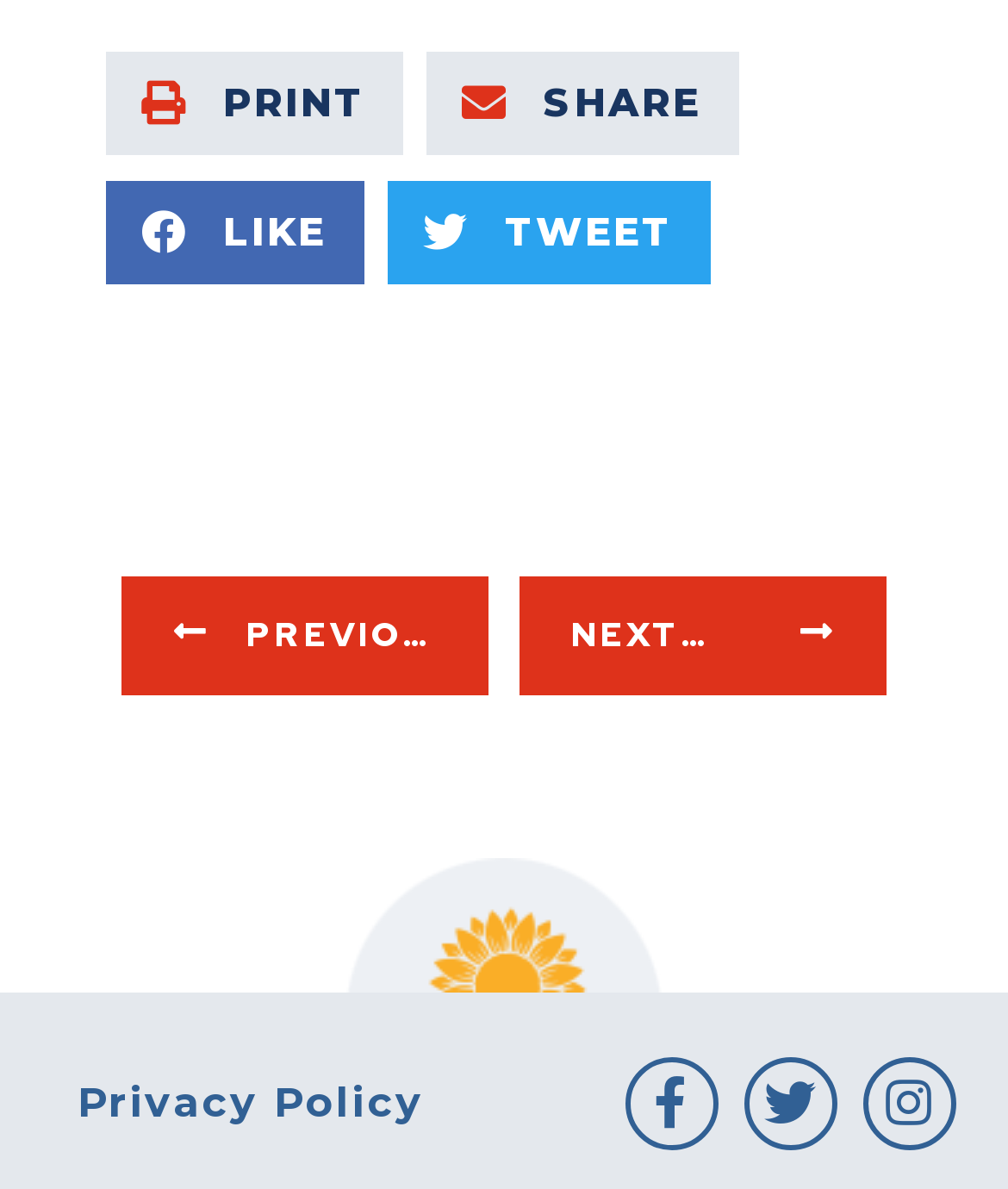What is the shape of the icon on the Facebook link?
Please answer the question with as much detail as possible using the screenshot.

The Facebook link has an icon represented by the Unicode character '', which is a Facebook-f icon.